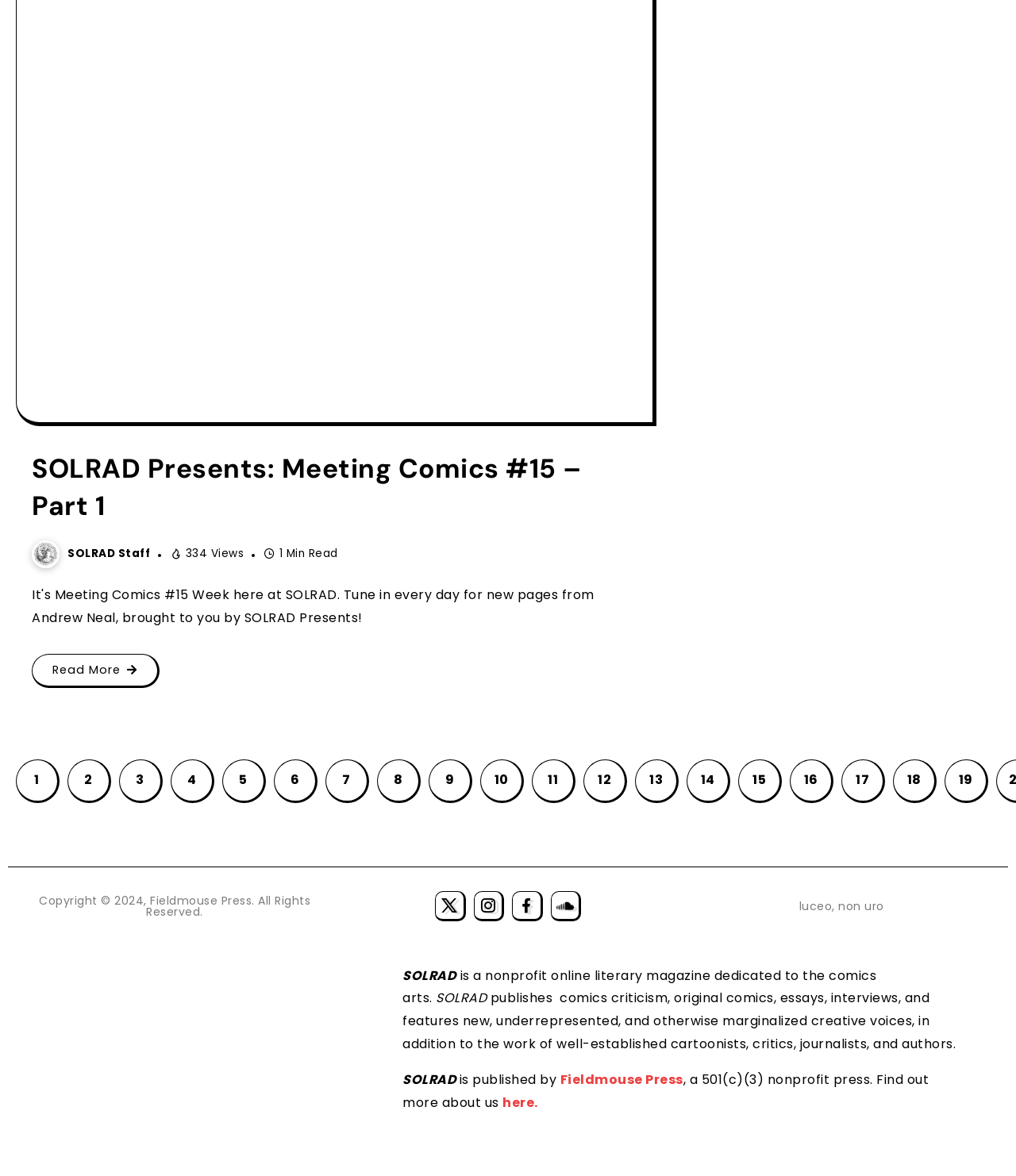Based on the description "18", find the bounding box of the specified UI element.

[0.879, 0.645, 0.922, 0.683]